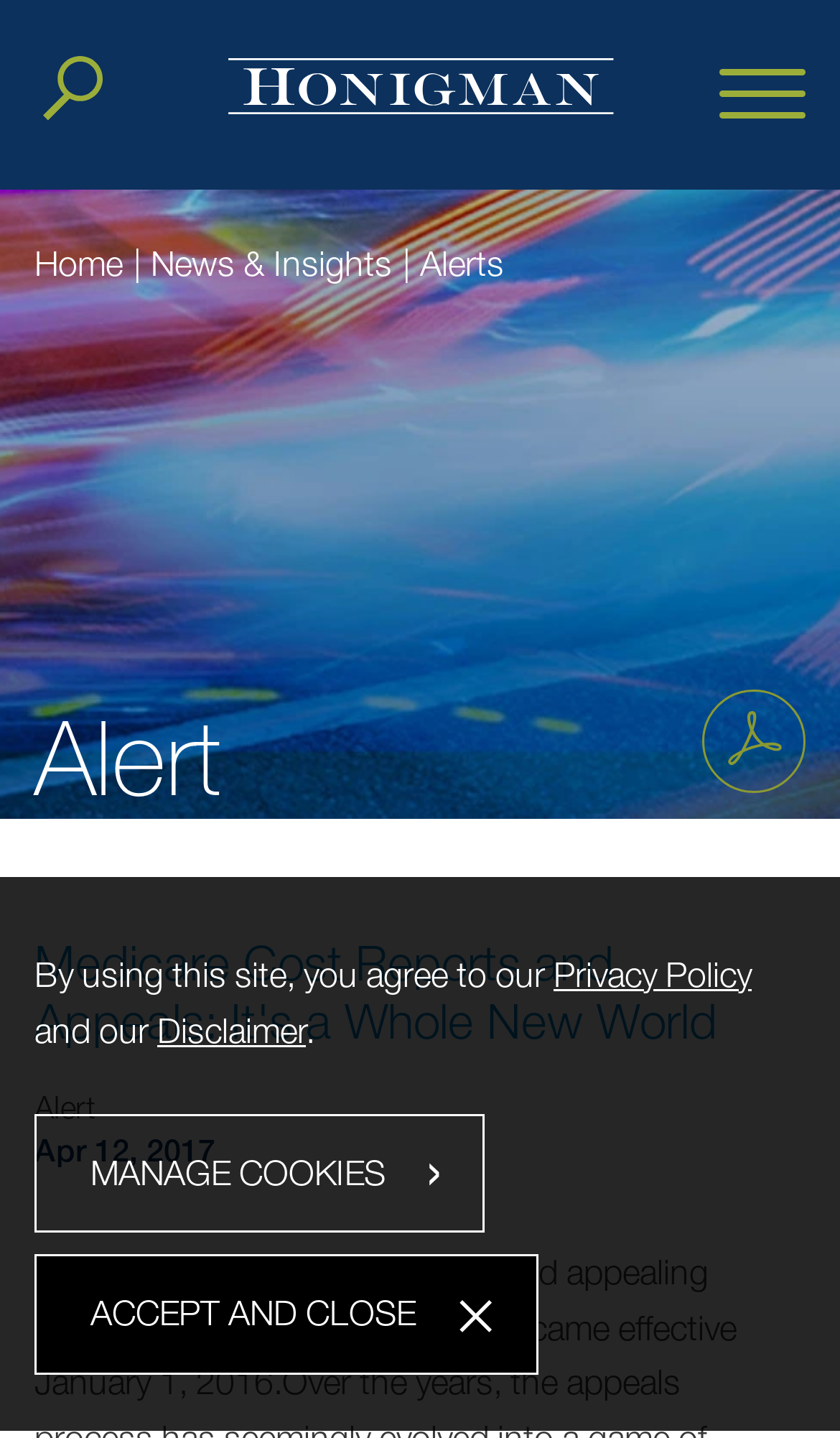What is the name of the law firm?
We need a detailed and exhaustive answer to the question. Please elaborate.

The name of the law firm can be found in the top-left corner of the webpage, where it says 'Honigman LLP' in a link element.